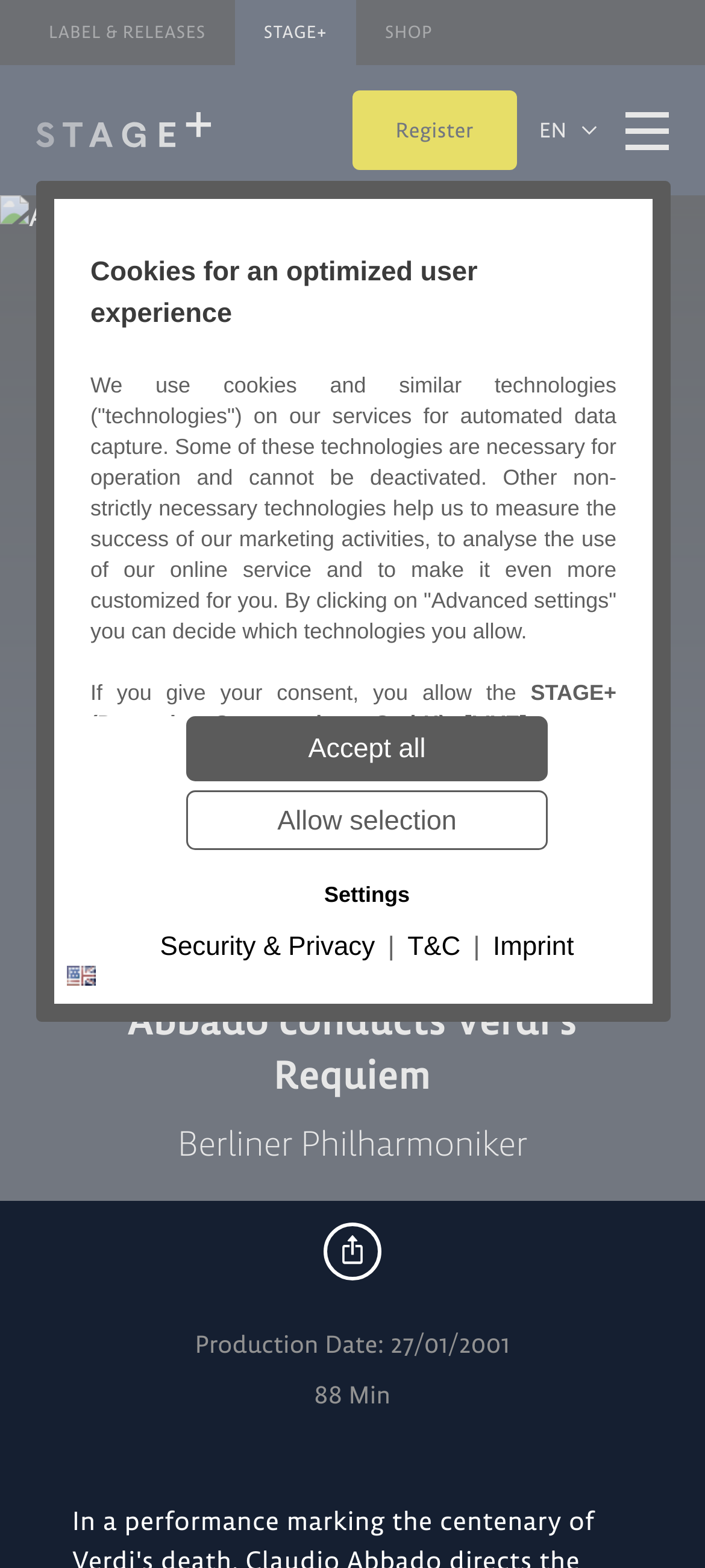Please answer the following question using a single word or phrase: 
What is the production date of the concert?

27/01/2001